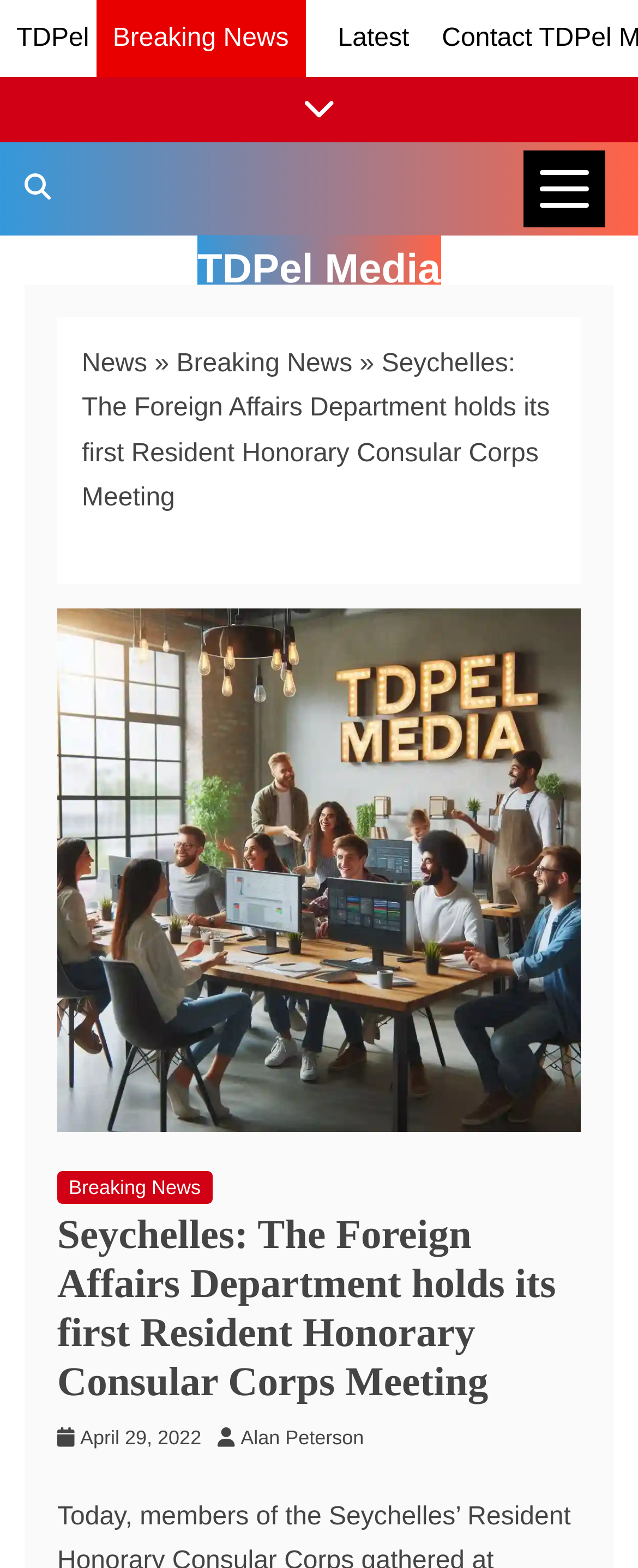Answer this question using a single word or a brief phrase:
What is the main topic of the news article?

Seychelles Foreign Affairs